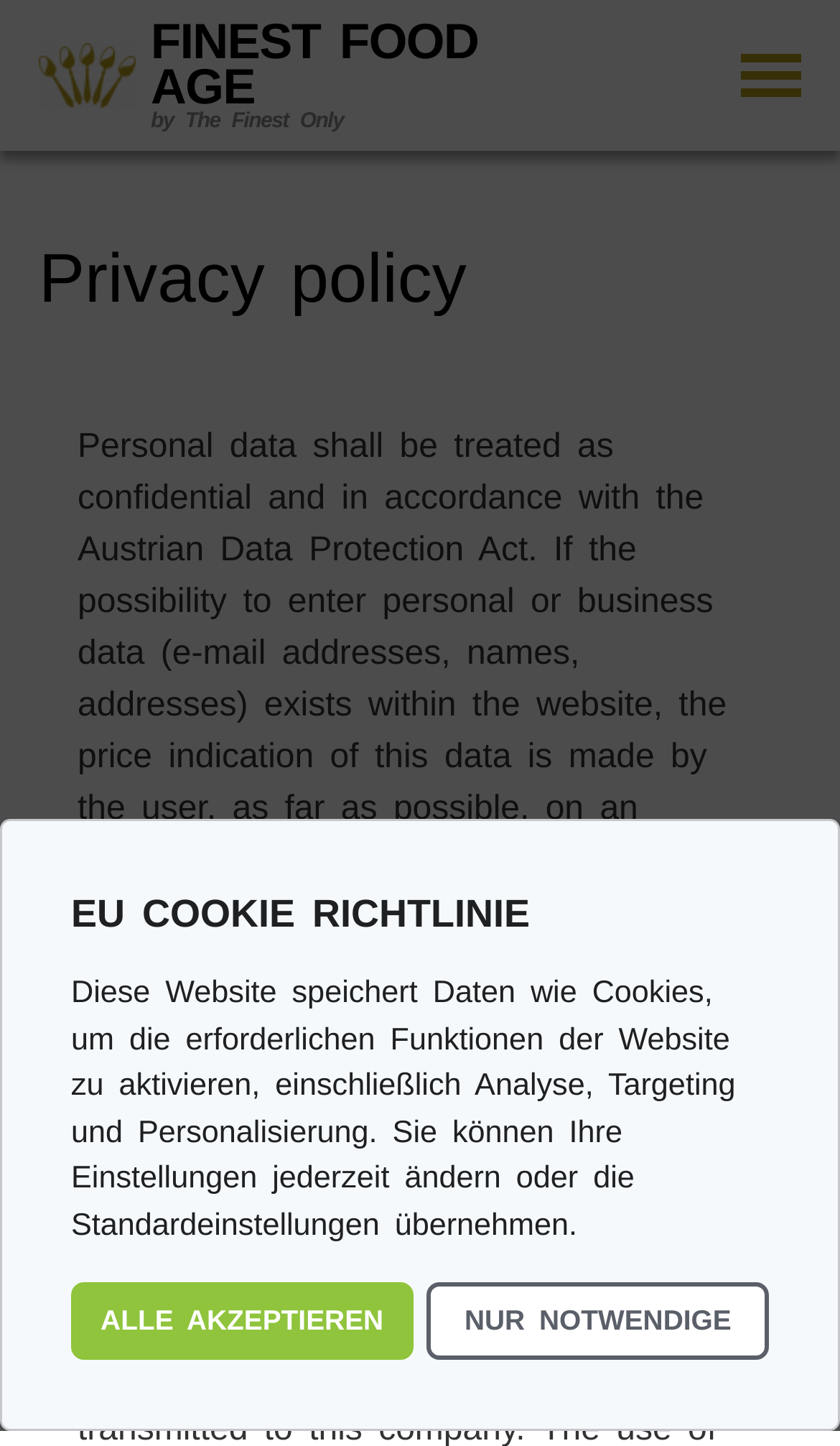Answer the following inquiry with a single word or phrase:
What type of products are featured on this website?

Spices and food